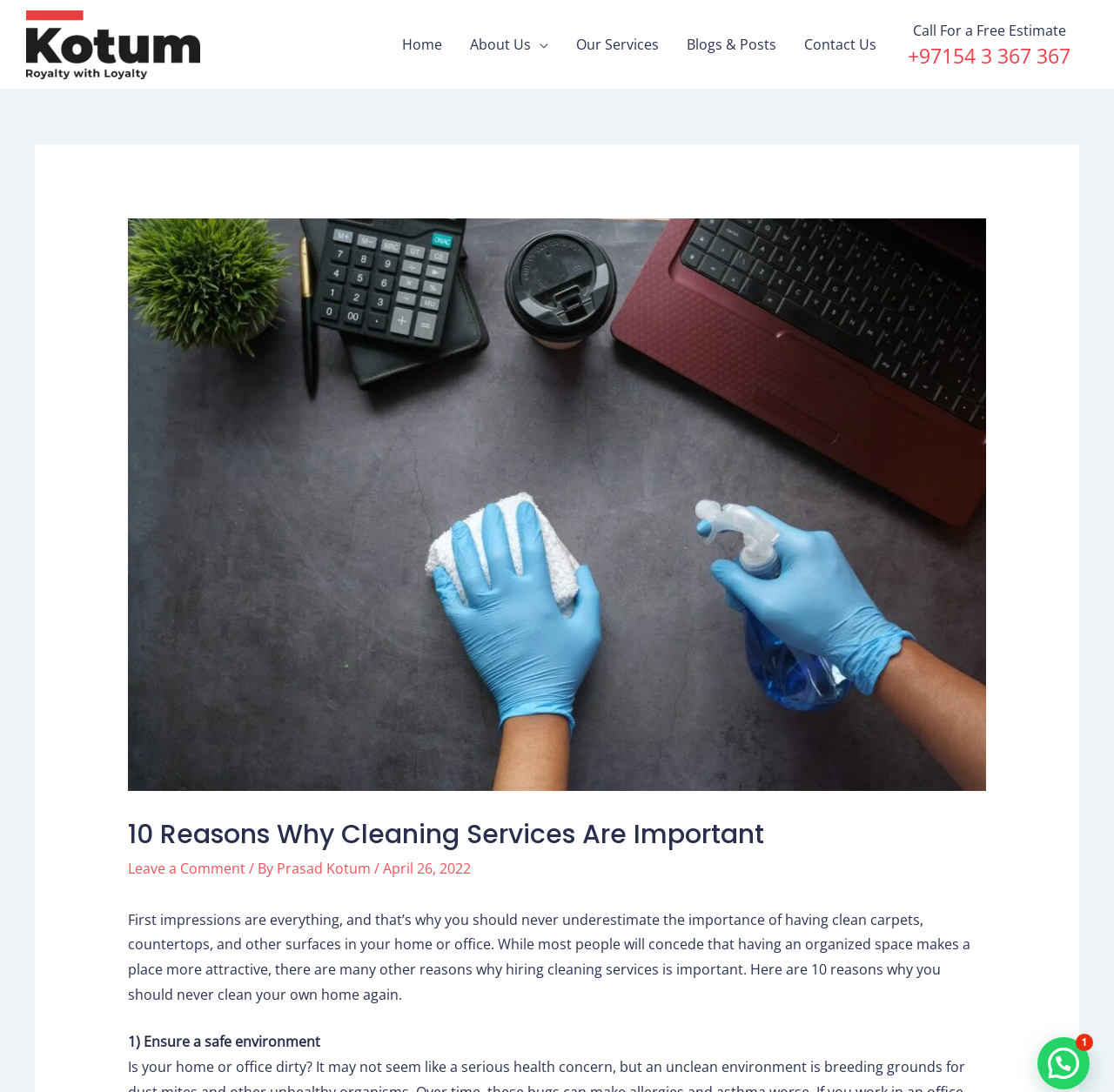Explain the webpage in detail.

The webpage is about the importance of cleaning services, with a focus on 10 reasons why hiring professionals is crucial. At the top left, there is a link to the website's homepage, "kotumgroup.com", accompanied by a small image of the same name. 

Below this, a navigation menu spans across the top of the page, featuring links to "Home", "About Us", "Our Services", "Blogs & Posts", and "Contact Us". 

On the top right, there is a section labeled "Header Widget 1", which contains a call to action, "Call For a Free Estimate", along with a phone number, "+97154 3 367 367". 

The main content of the page is divided into sections, starting with a heading that reads "10 Reasons Why Cleaning Services Are Important". Below this, there is a link to "Leave a Comment" and information about the author, "Prasad Kotum", and the date of publication, "April 26, 2022". 

The main article begins with a paragraph that explains the importance of having clean surfaces in homes and offices, followed by a list of reasons why hiring cleaning services is important. The first reason listed is "1) Ensure a safe environment".